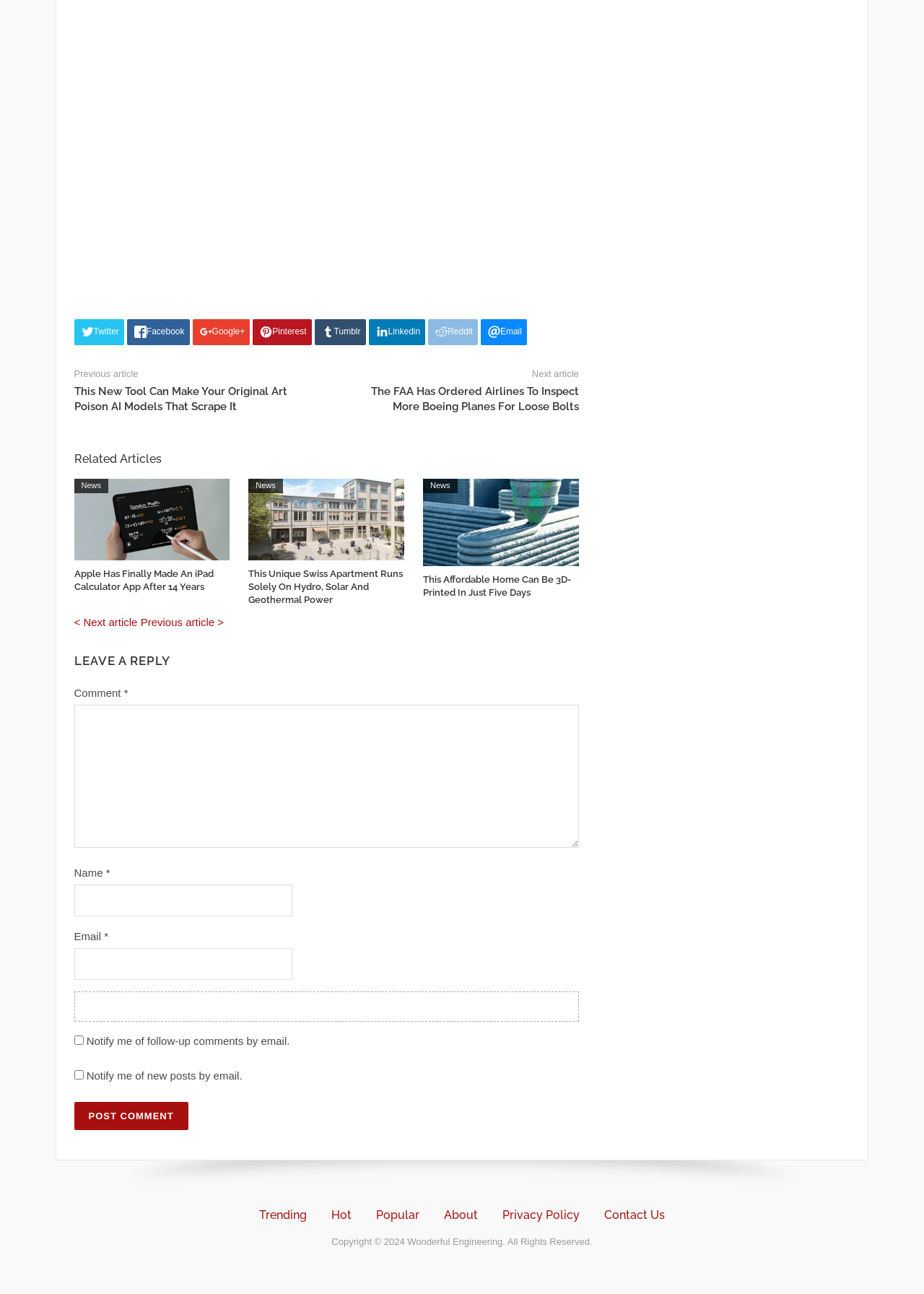Locate the UI element described by parent_node: Email * aria-describedby="email-notes" name="email" in the provided webpage screenshot. Return the bounding box coordinates in the format (top-left x, top-left y, bottom-right x, bottom-right y), ensuring all values are between 0 and 1.

[0.08, 0.733, 0.316, 0.757]